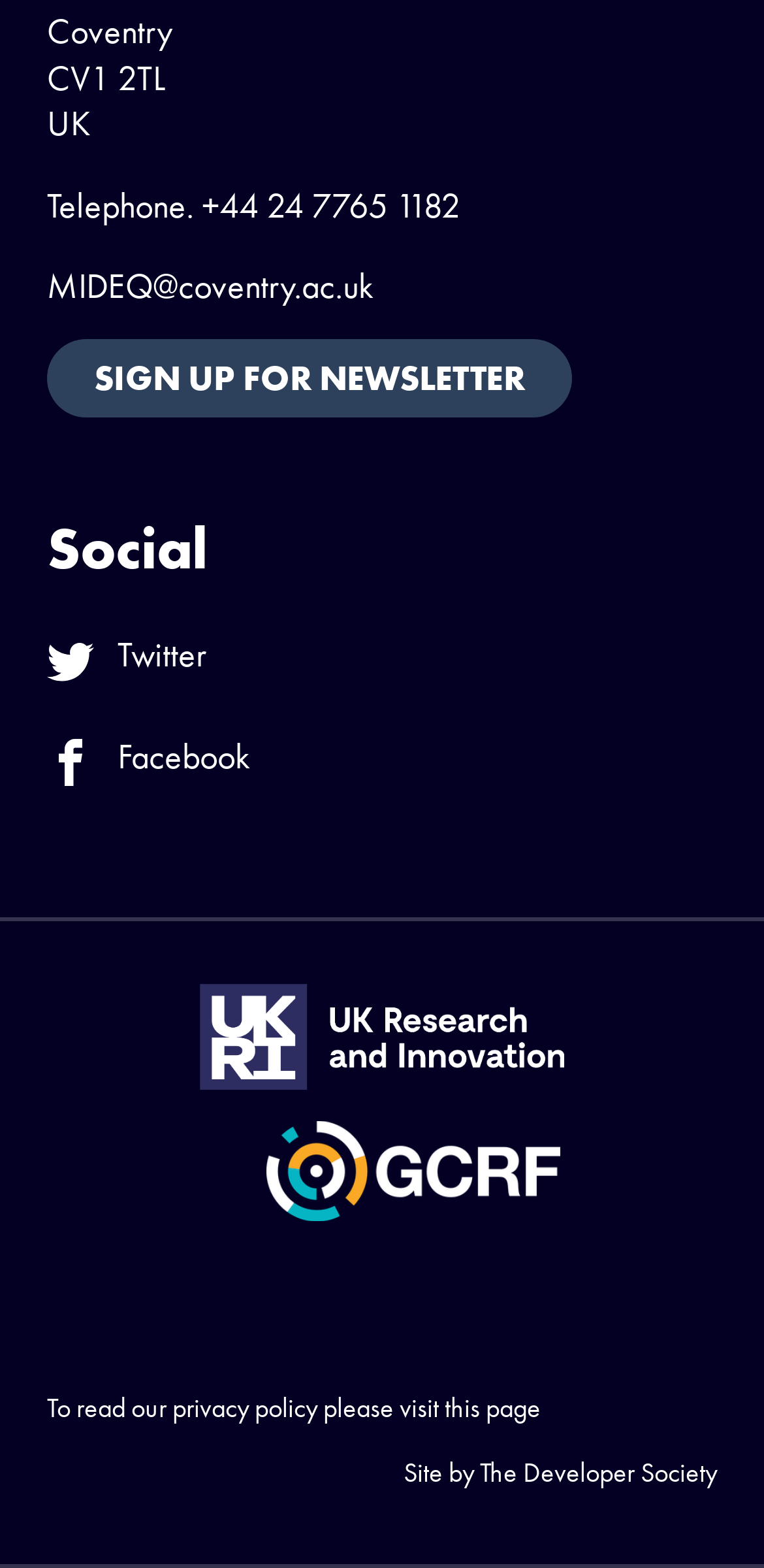Give a one-word or short-phrase answer to the following question: 
What is the purpose of the 'SIGN UP FOR NEWSLETTER' button?

To sign up for newsletter